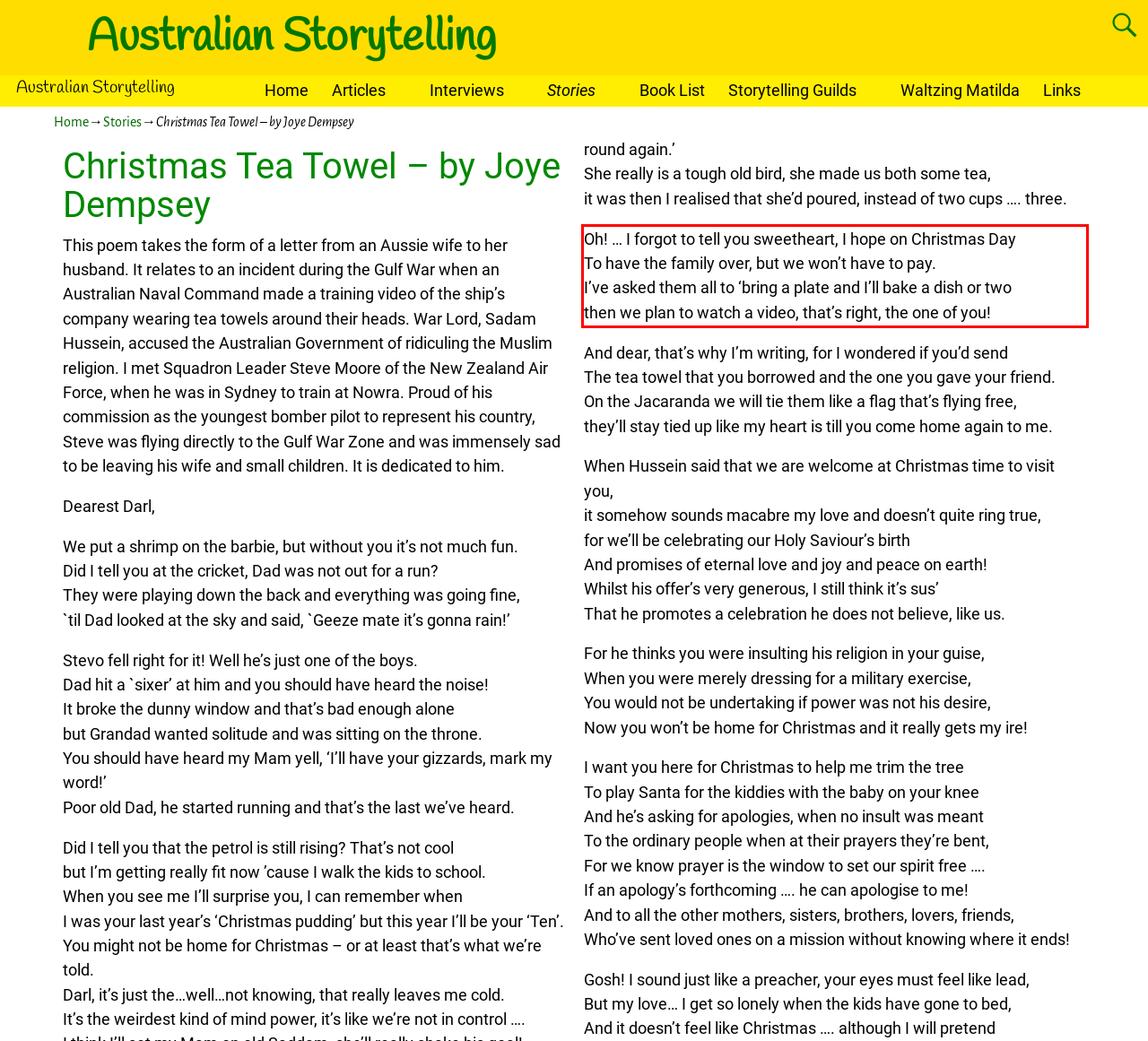Observe the screenshot of the webpage, locate the red bounding box, and extract the text content within it.

Oh! … I forgot to tell you sweetheart, I hope on Christmas Day To have the family over, but we won’t have to pay. I’ve asked them all to ‘bring a plate and I’ll bake a dish or two then we plan to watch a video, that’s right, the one of you!